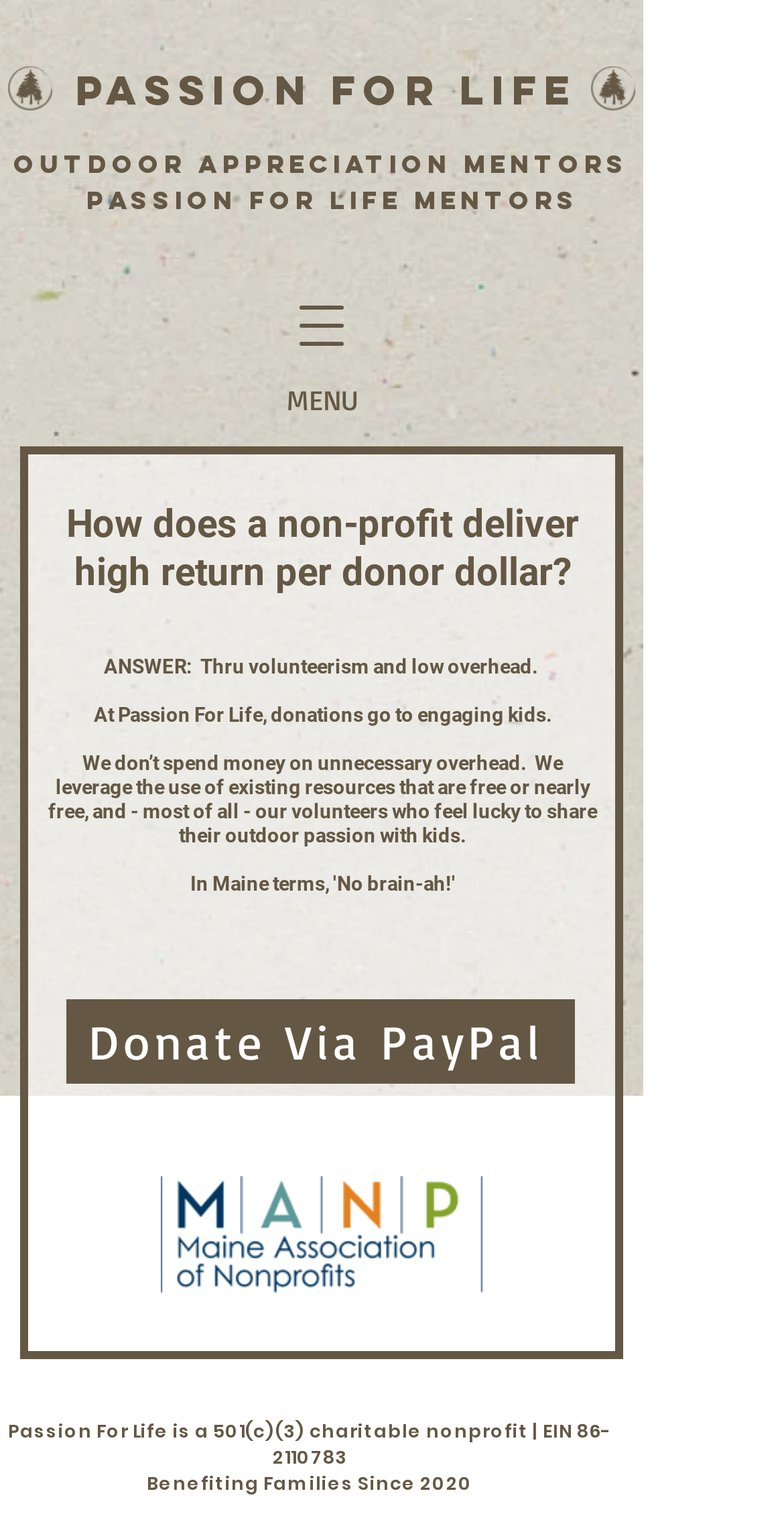How does Passion For Life deliver high return per donor dollar?
Based on the screenshot, provide a one-word or short-phrase response.

Thru volunteerism and low overhead